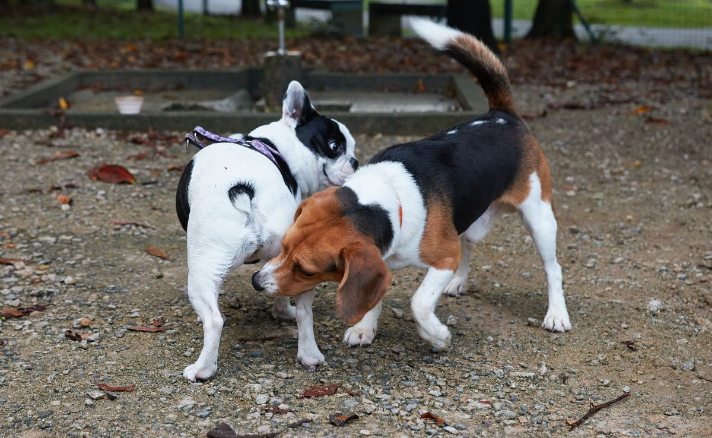Based on the image, please respond to the question with as much detail as possible:
What information do dogs gather from sniffing each other?

As stated in the caption, when dogs sniff each other, they gather vital information about one another, including their age, health, and even mood. This information is obtained through the scents they explore during their social interaction.